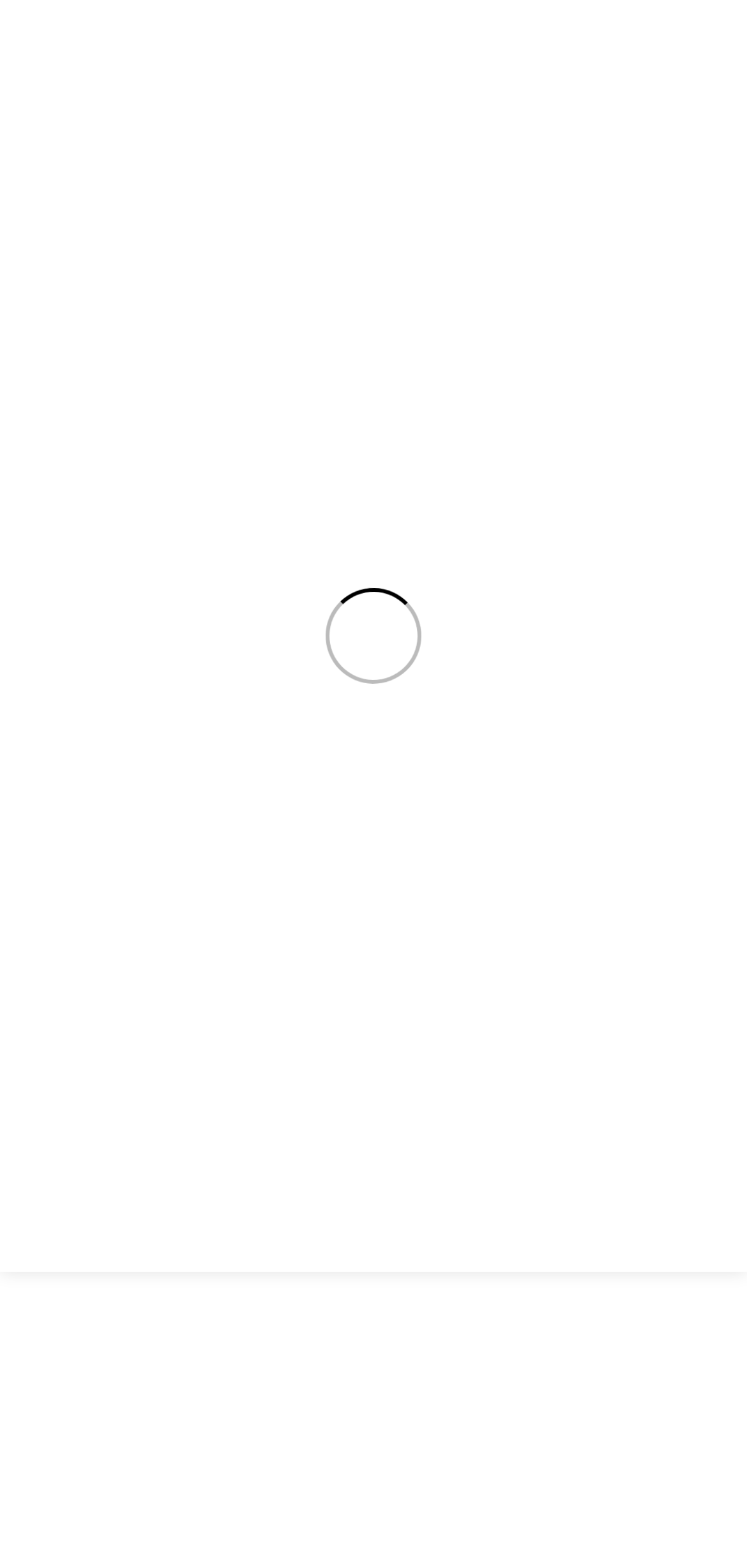Locate the bounding box coordinates of the element that should be clicked to fulfill the instruction: "Open mobile menu".

[0.013, 0.024, 0.236, 0.073]